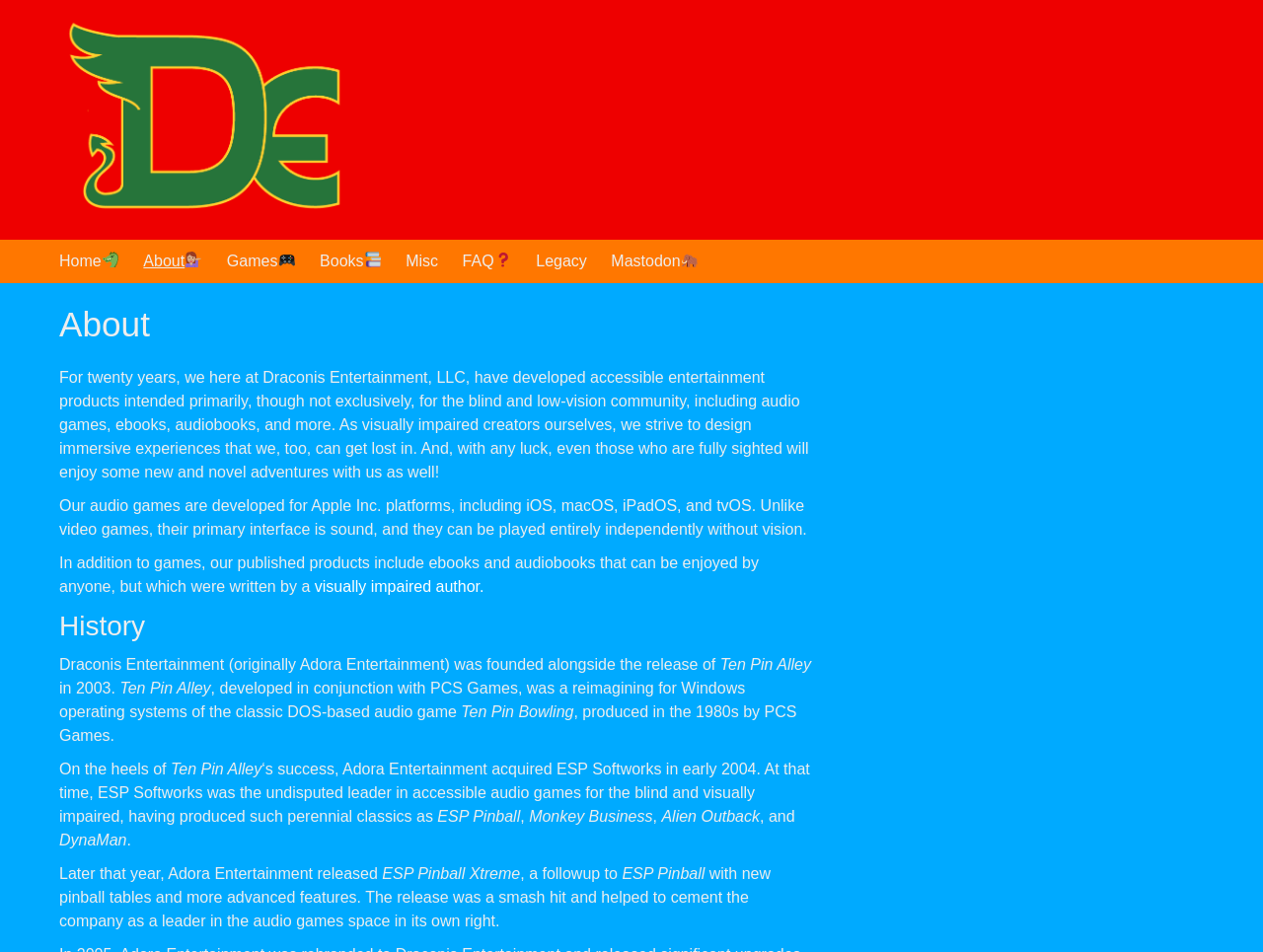Kindly provide the bounding box coordinates of the section you need to click on to fulfill the given instruction: "Click the FAQ link".

[0.366, 0.252, 0.405, 0.297]